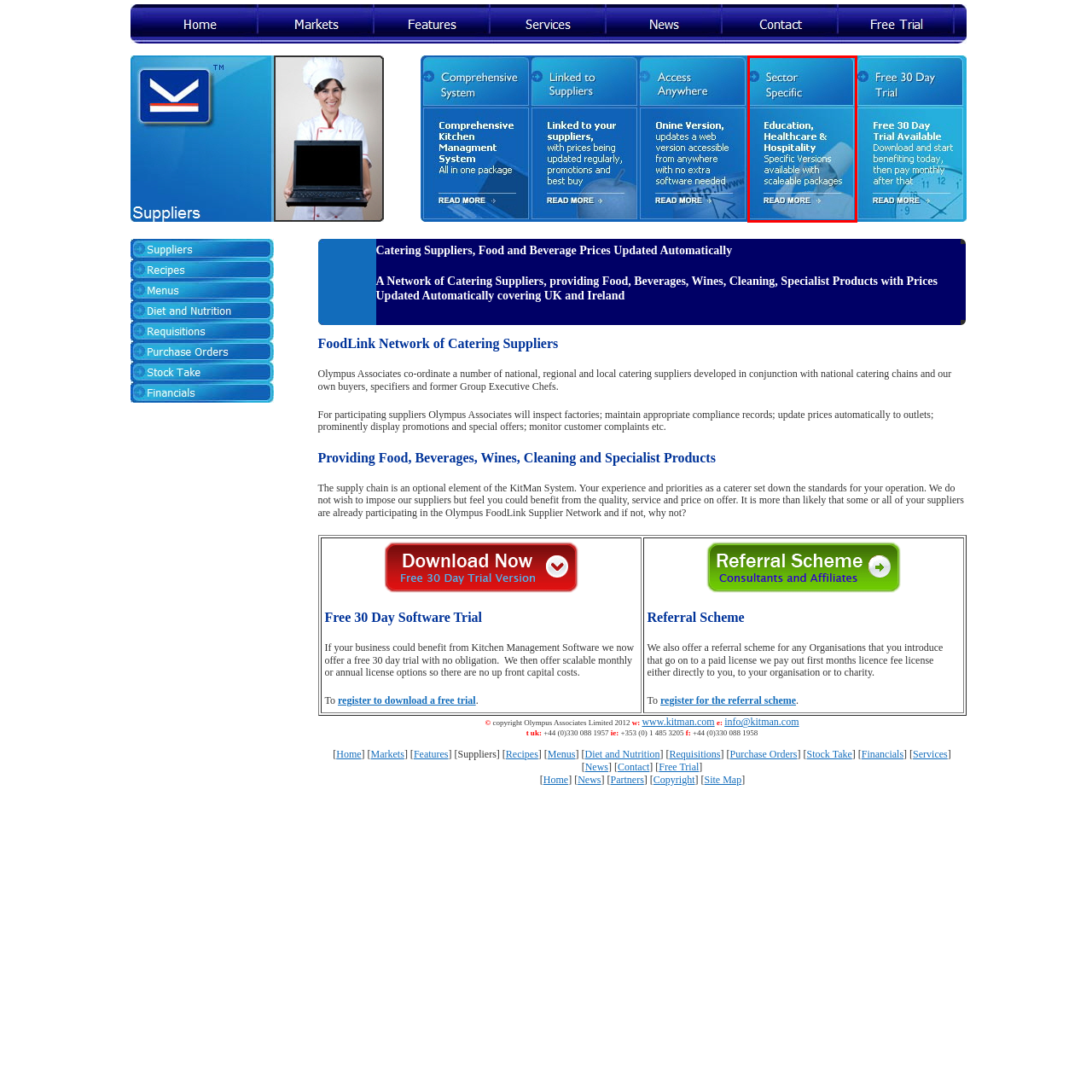Generate a detailed caption for the picture within the red-bordered area.

The image features a visually appealing sidebar labeled "Sector Specific" against a blue background. Below the heading, it highlights various sectors including "Education," "Healthcare," and "Hospitality," suggesting specialized versions that cater to these fields. The phrase "Specific Versions available with scaleable packages" indicates that tailored solutions are offered to meet the unique needs of these sectors. A call-to-action "READ MORE" invites visitors to explore further details, emphasizing the adaptability and relevance of the offerings to different professional environments.